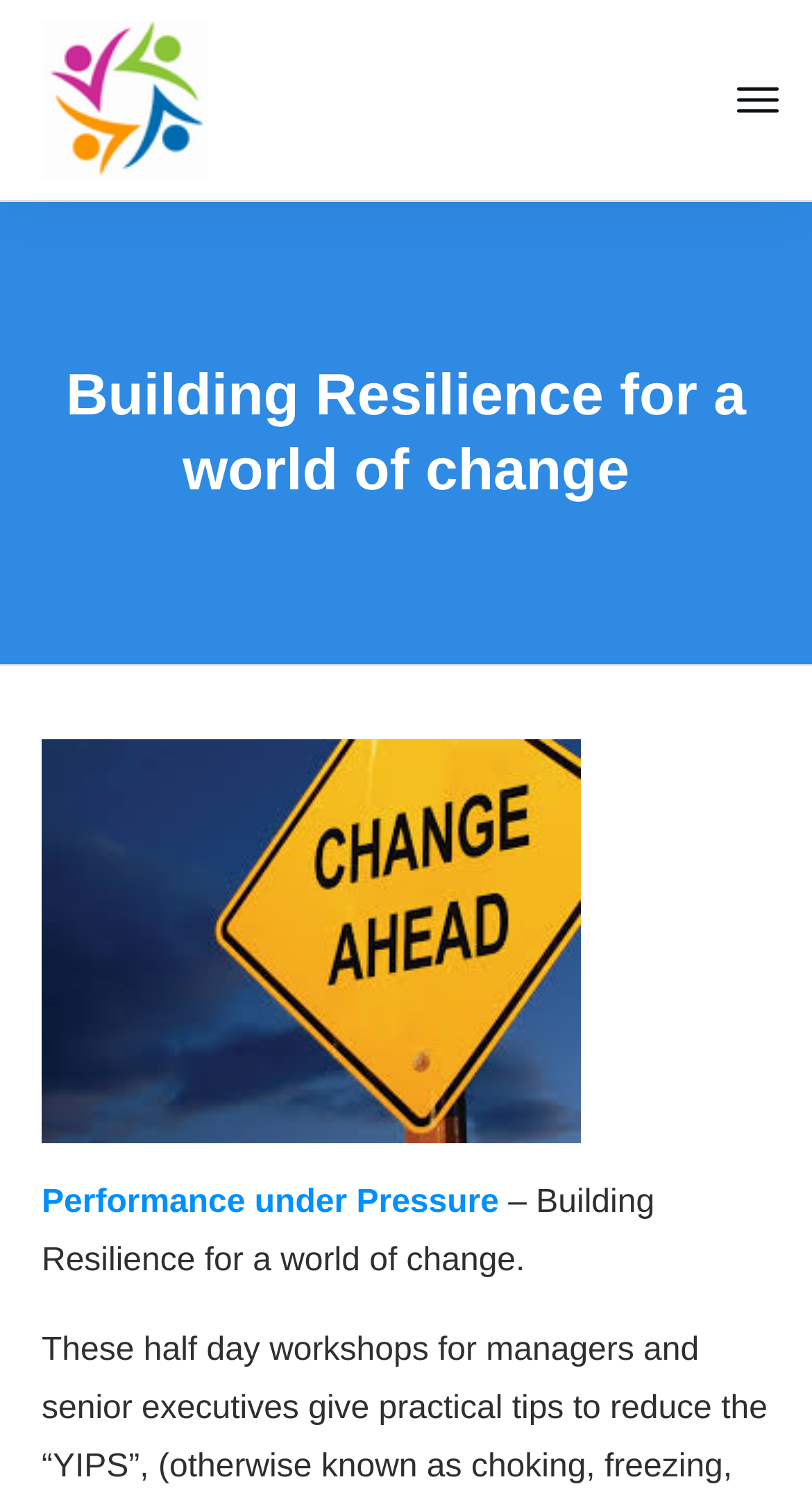Give a detailed account of the webpage's layout and content.

The webpage is about Building Resilience for a world of change, with a focus on Impact Psychology. At the top left, there is a link, and at the top right, there is another link accompanied by two identical images. 

Below these top elements, a prominent heading "Building Resilience for a world of change" spans across the page. 

Underneath the heading, there are three elements aligned horizontally. On the left, there is a link "change ahead" accompanied by an image with the same description. To its right, there is a link "Performance under Pressure". Next to it, there is a static text "– Building Resilience for a world of change."